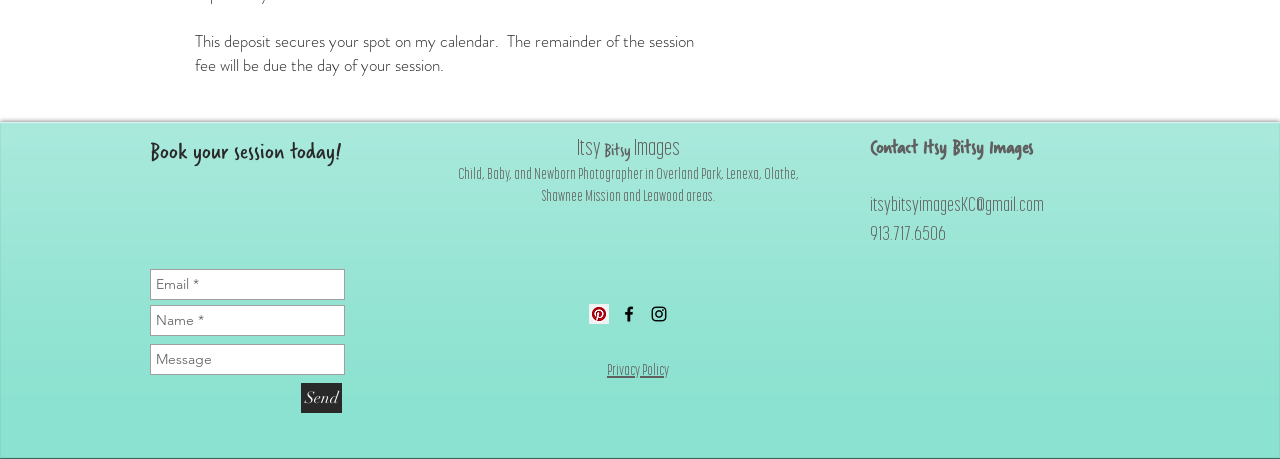Show the bounding box coordinates for the HTML element described as: "Privacy Policy".

[0.474, 0.771, 0.523, 0.834]